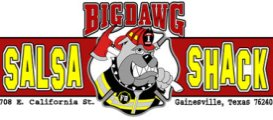Give a detailed explanation of what is happening in the image.

The image features the vibrant logo of "Big Dawg Salsa Shack," a popular local establishment located at 708 E. California St., Gainesville, Texas 76240. The logo prominently displays a bulldog character, donning a fireman’s hat and holding a salsa jar, symbolizing the fun and fiery spirit of the brand. The bold red and yellow colors invoke energy and excitement, with the text "BIGDAWG SALSA SHACK" prominently featured, ensuring the name stands out. This playful design captures the essence of a casual eatery known for its delicious salsa, inviting patrons to experience its unique flavors.